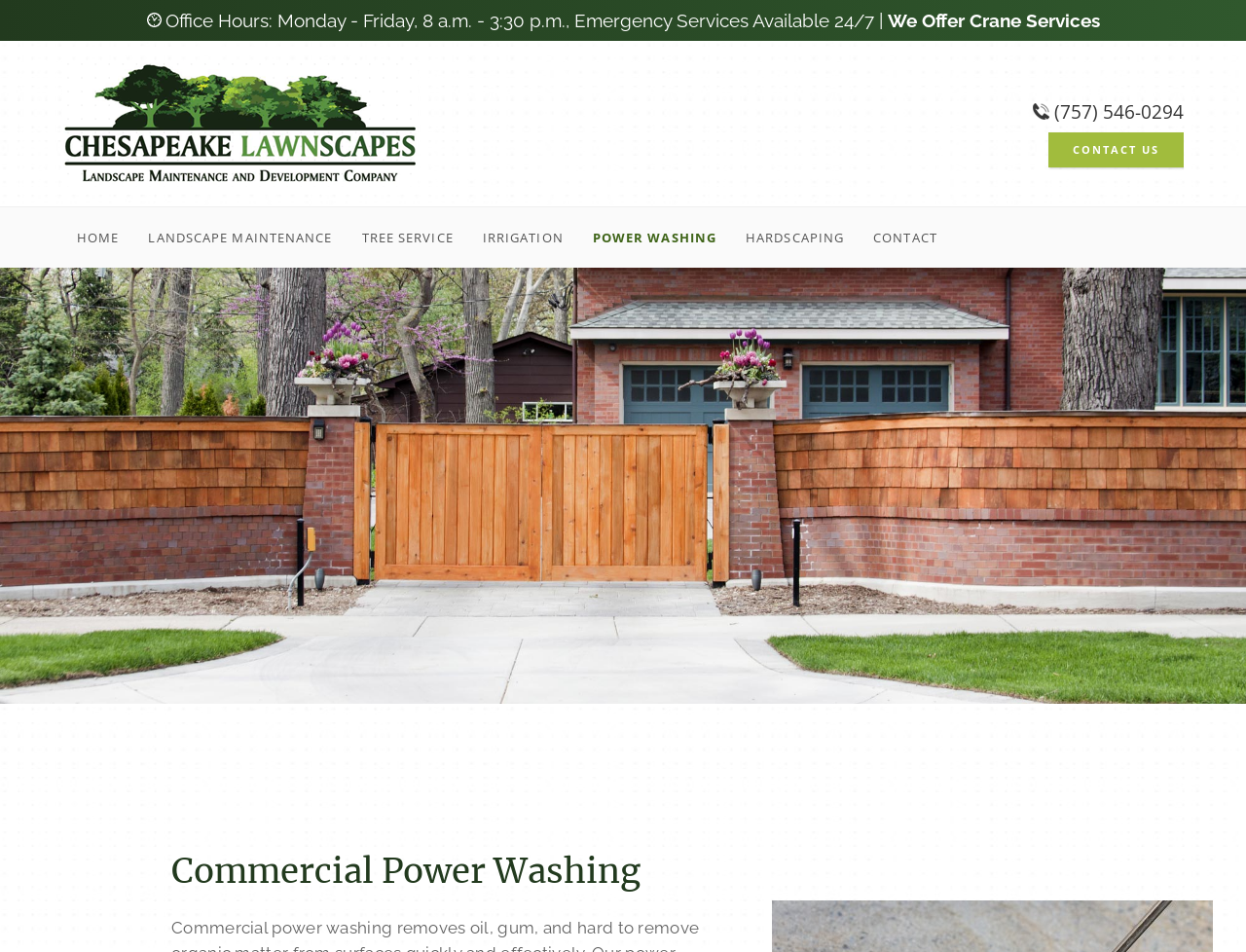Answer the following query with a single word or phrase:
What is the phone number?

(757) 546-0294